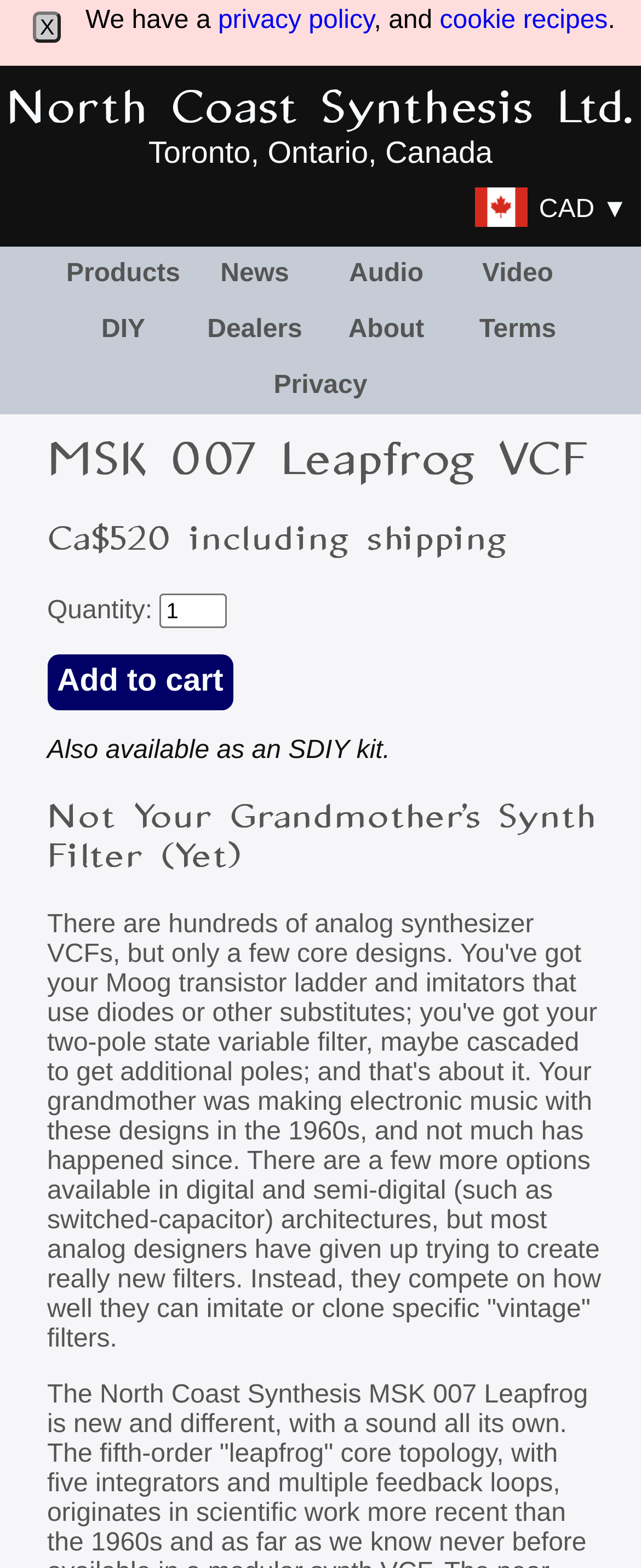Please locate the bounding box coordinates of the region I need to click to follow this instruction: "Read more about 'MSK 007 Leapfrog VCF'".

[0.073, 0.277, 0.945, 0.31]